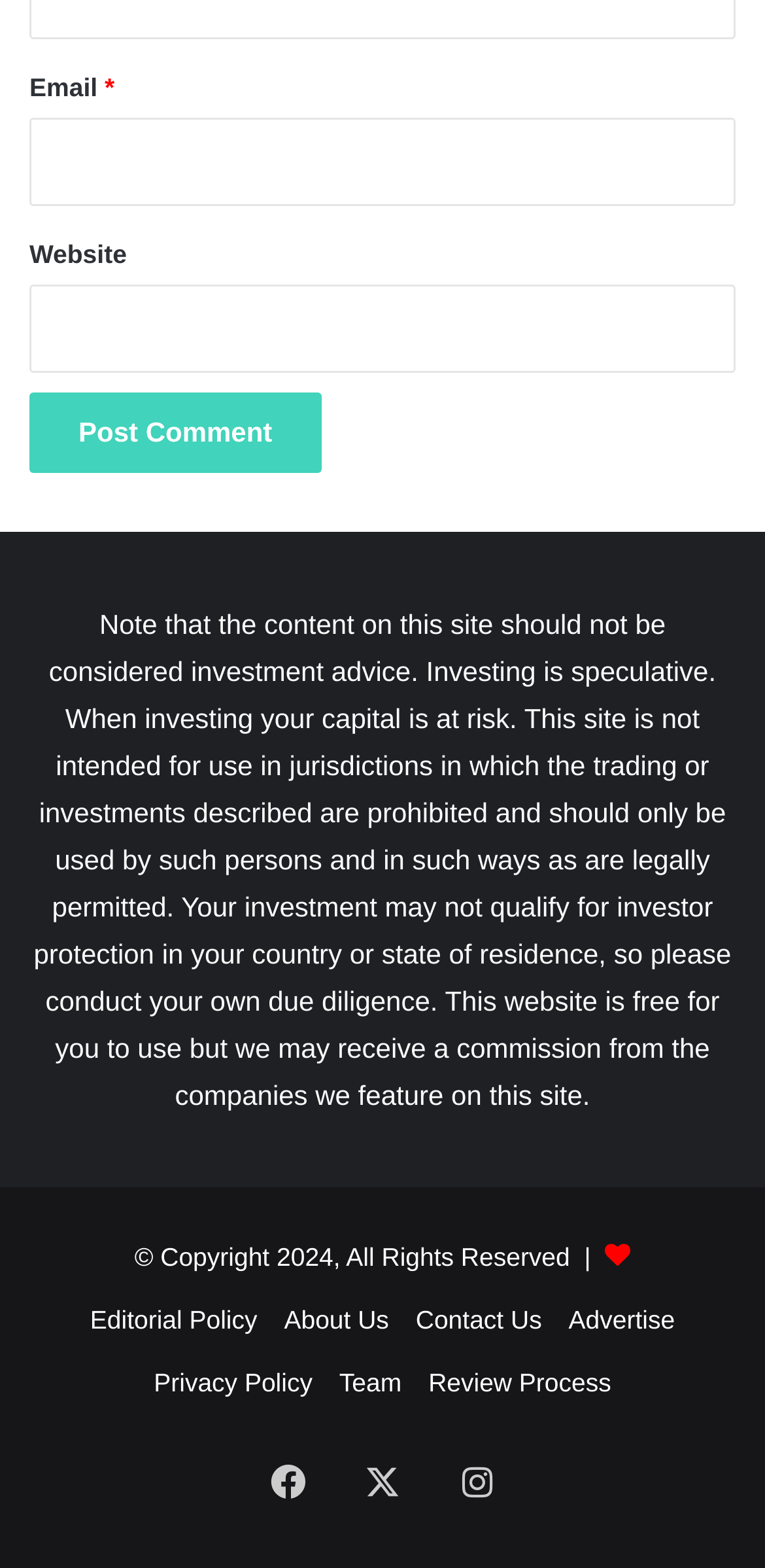Please identify the bounding box coordinates of the area I need to click to accomplish the following instruction: "Post a comment".

[0.038, 0.251, 0.42, 0.302]